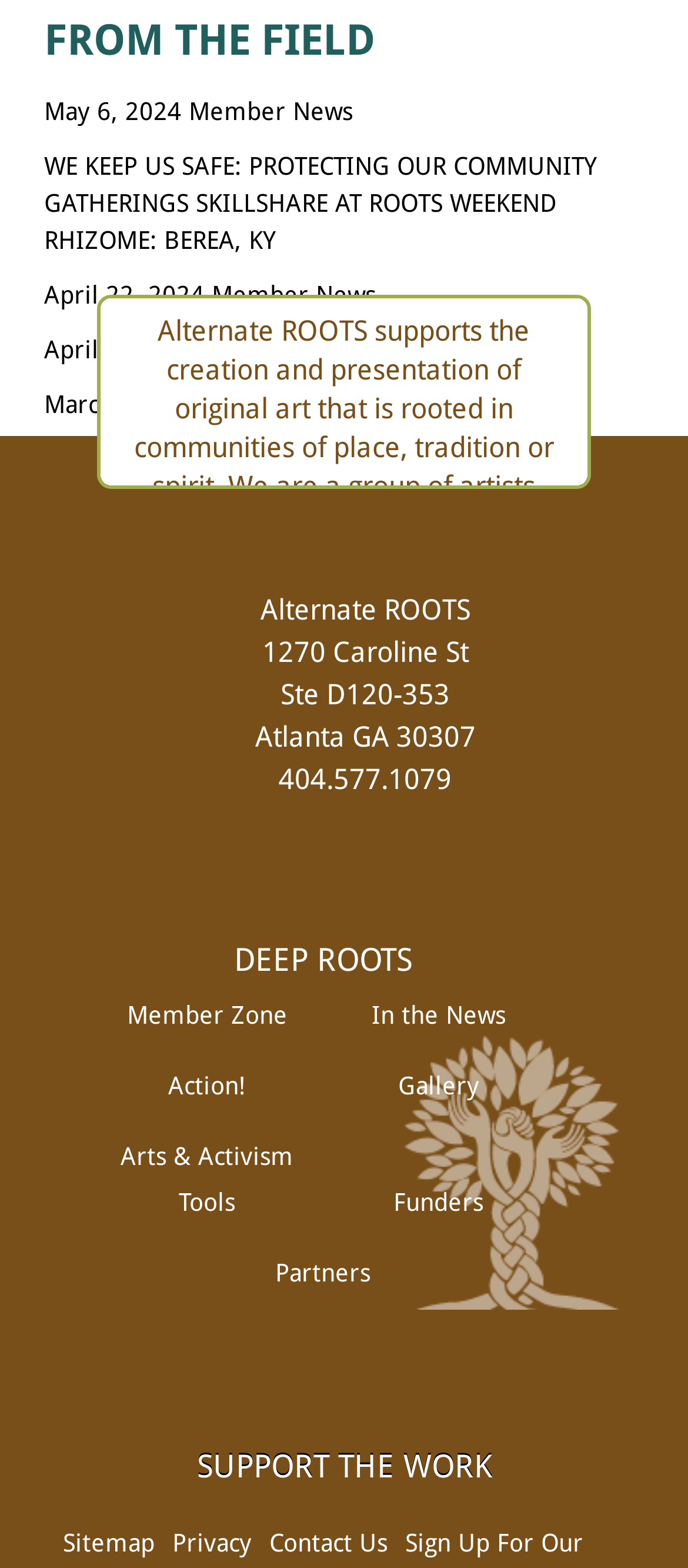Answer briefly with one word or phrase:
What is the purpose of Alternate ROOTS?

Supporting social and economic justice